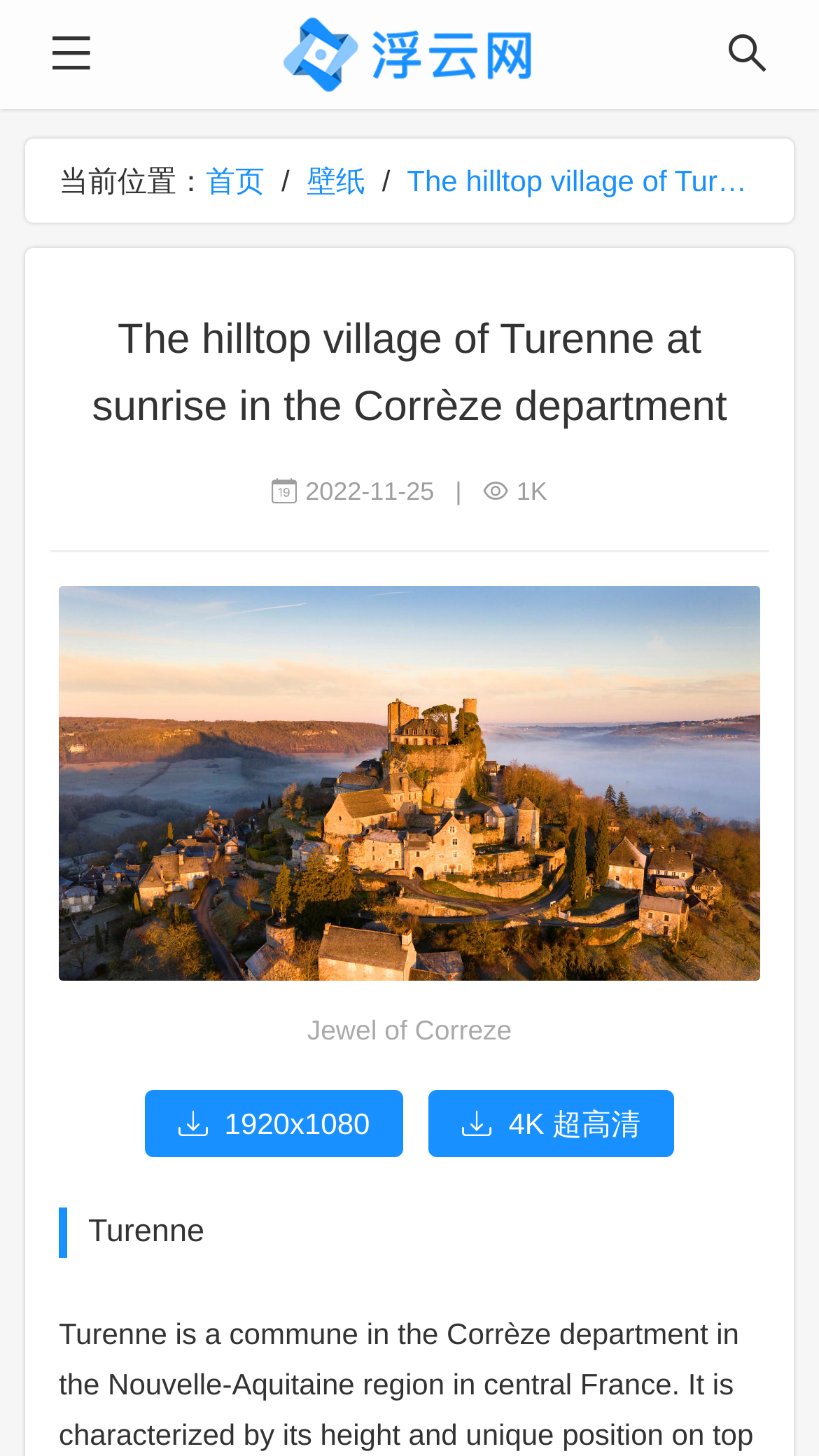Determine the bounding box coordinates of the section to be clicked to follow the instruction: "view Turenne details". The coordinates should be given as four float numbers between 0 and 1, formatted as [left, top, right, bottom].

[0.072, 0.829, 0.928, 0.864]